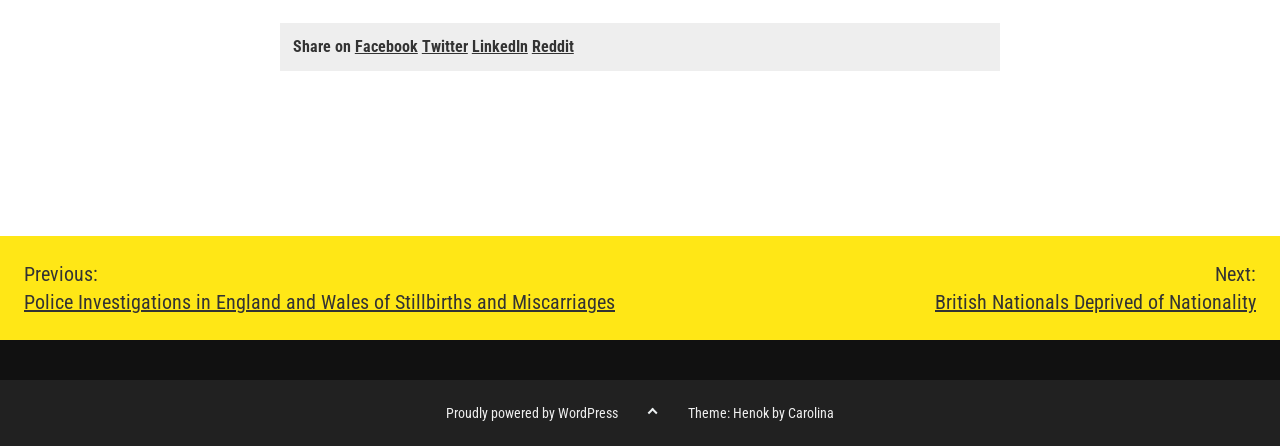What is the platform used to power the website?
Kindly offer a comprehensive and detailed response to the question.

The webpage has a footer section that includes information about the platform used to power the website, which is 'Proudly powered by WordPress'.